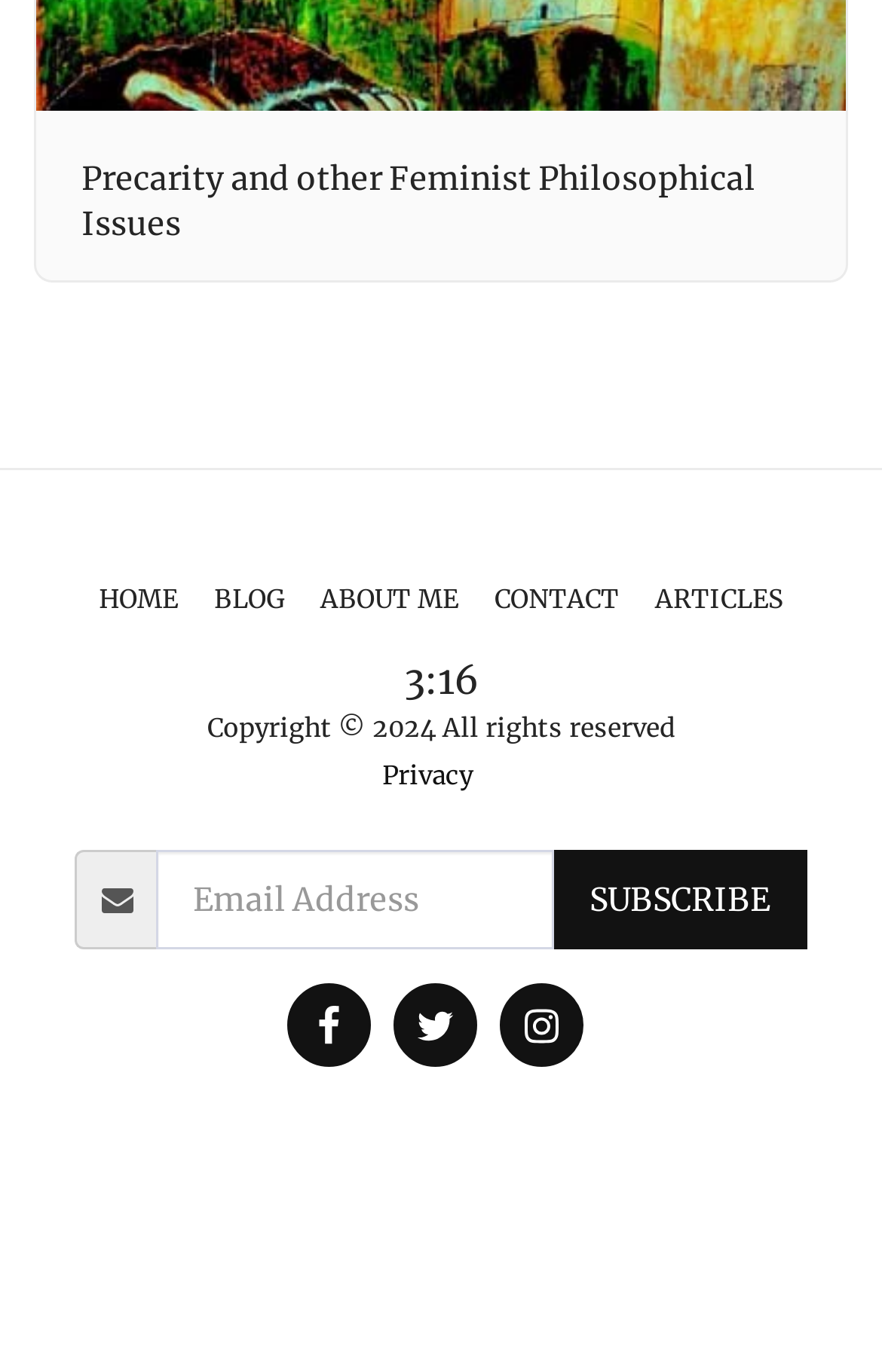Using the elements shown in the image, answer the question comprehensively: What is the button text next to the textbox?

I looked at the button element located next to the textbox and found that its text content is 'SUBSCRIBE', which suggests that it is used to submit the email address for subscription or newsletter purposes.